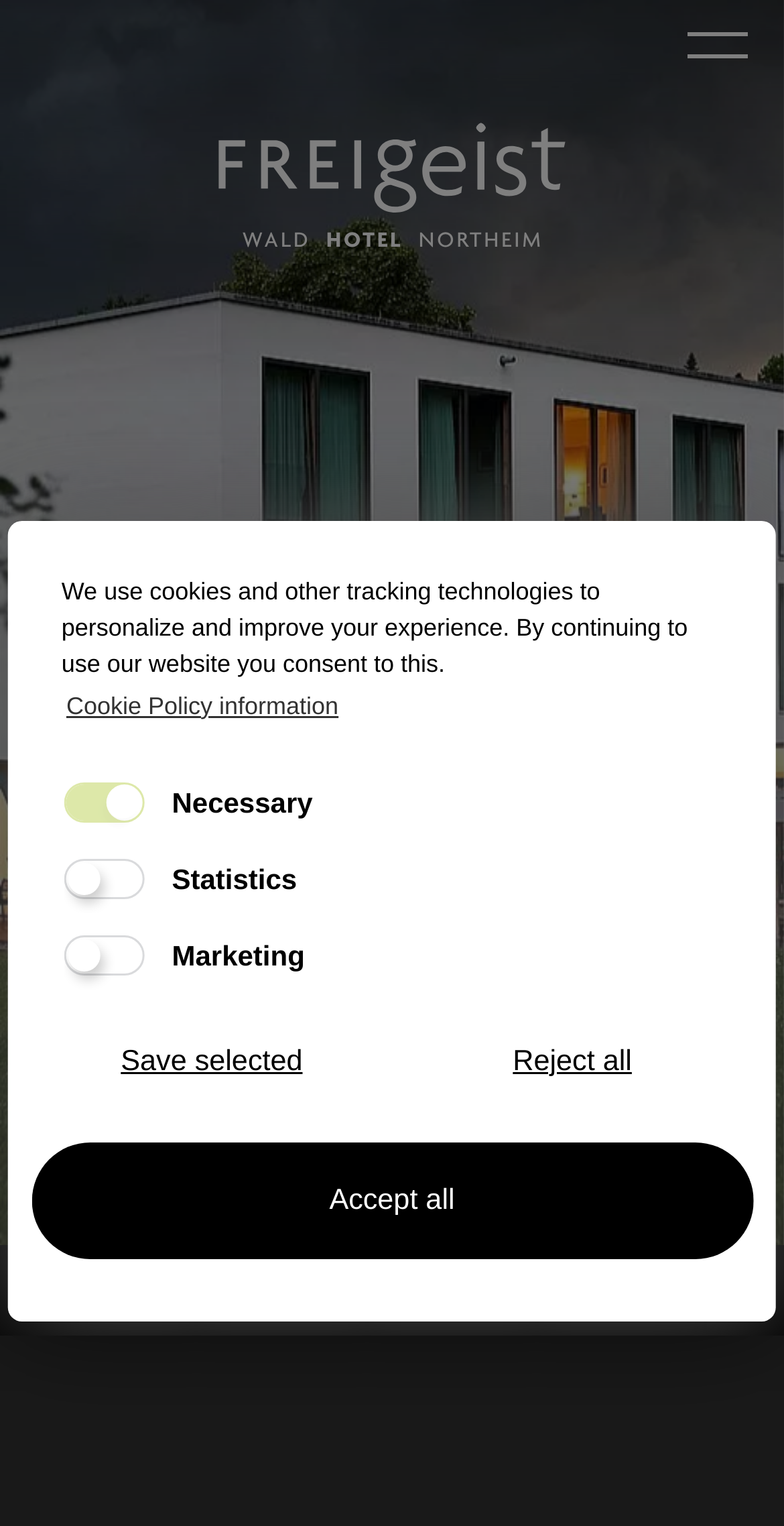Provide the bounding box coordinates for the UI element described in this sentence: "FAQ". The coordinates should be four float values between 0 and 1, i.e., [left, top, right, bottom].

[0.026, 0.264, 0.867, 0.323]